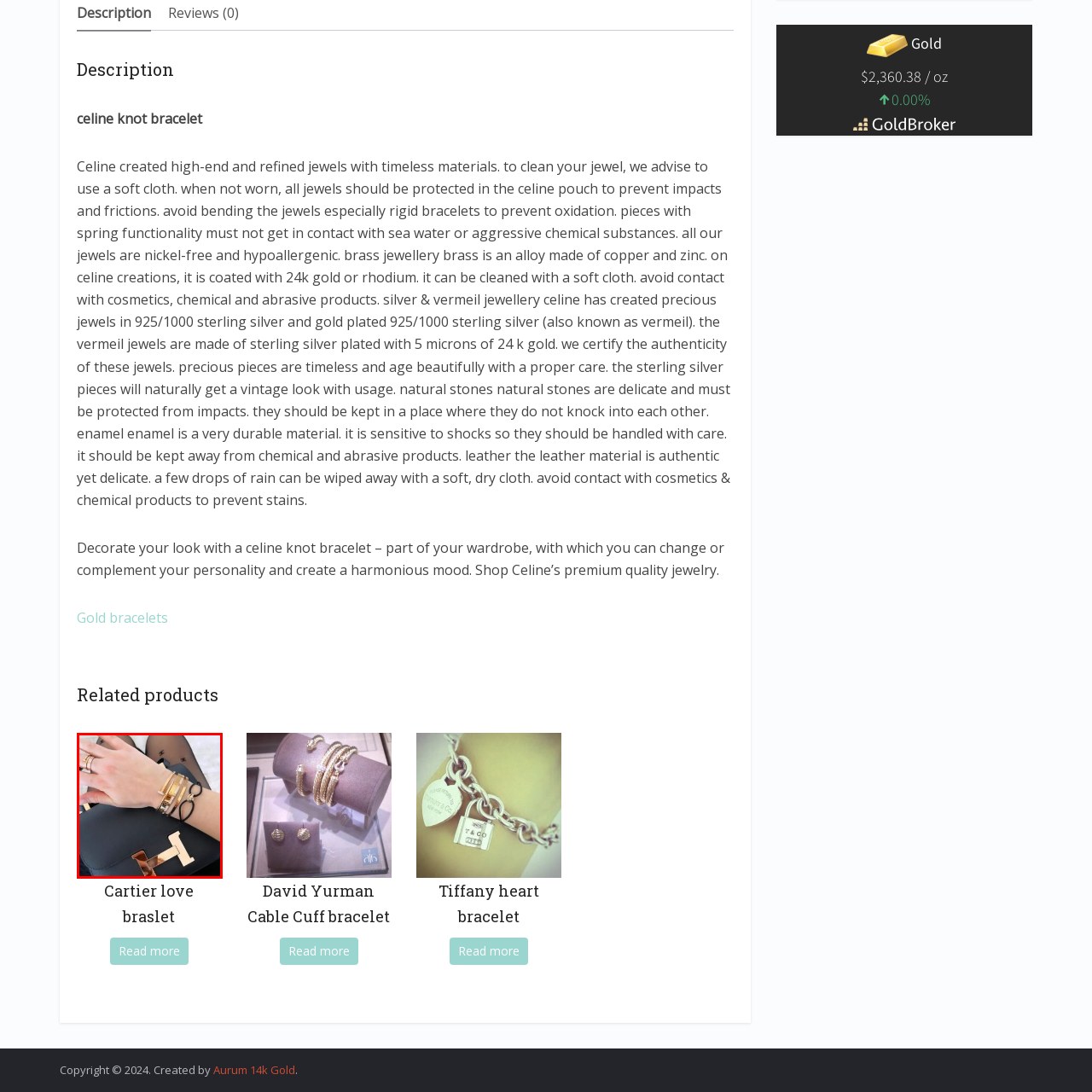Analyze the content inside the red-marked area, What type of jewelry is showcased in the image? Answer using only one word or a concise phrase.

Bracelets